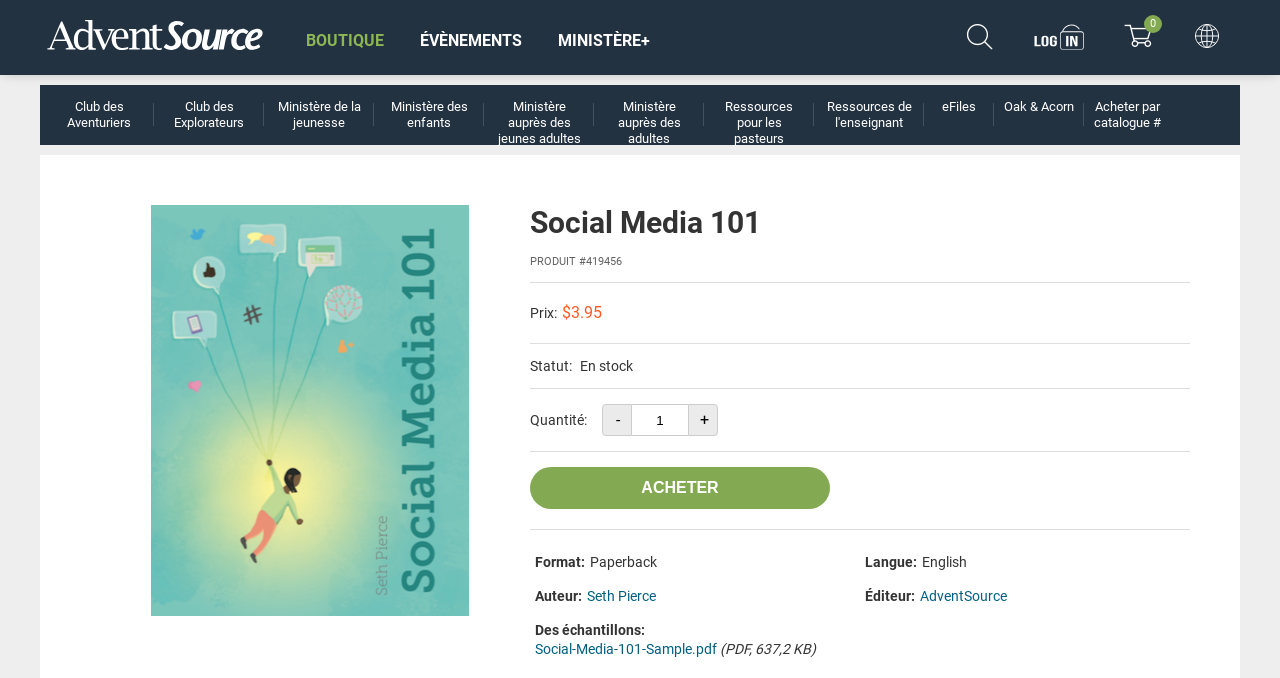Provide a brief response to the question using a single word or phrase: 
What is the format of the book?

Paperback